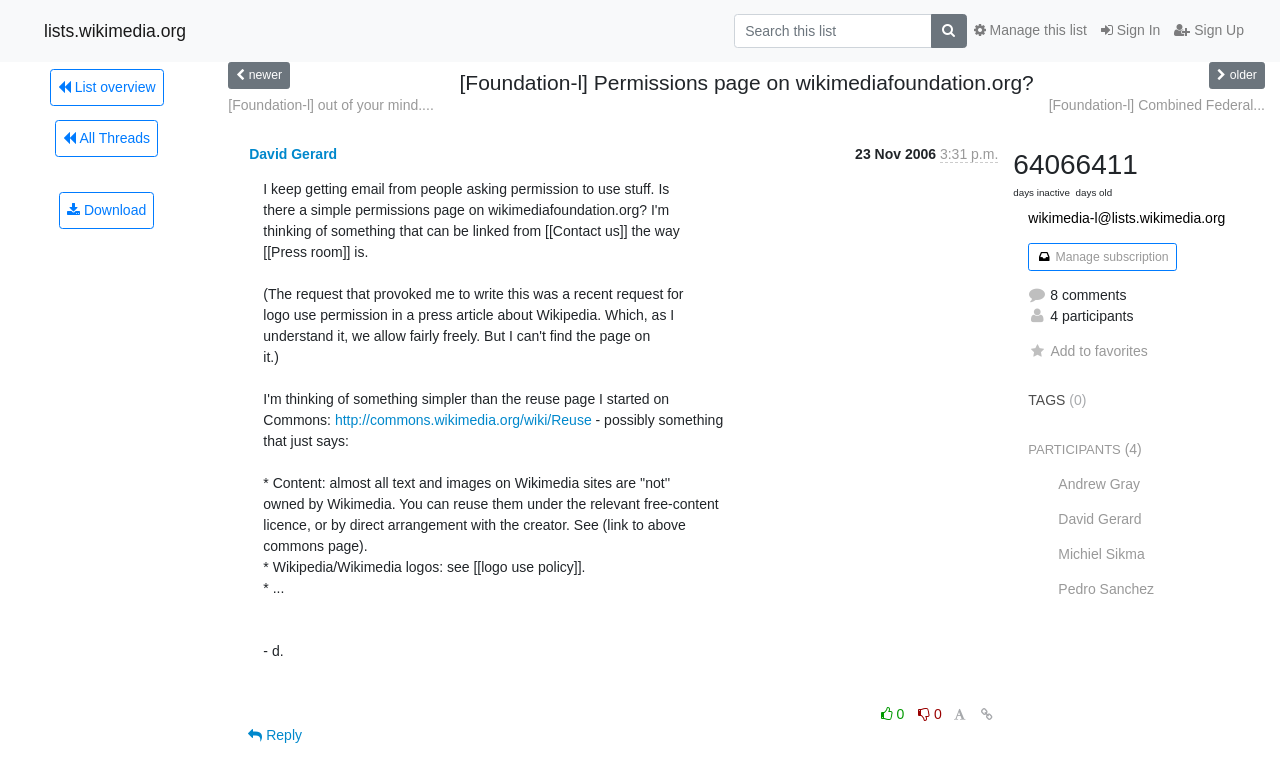What is the sender's time for the message?
Using the visual information, respond with a single word or phrase.

Nov. 23, 2006, 3:31 p.m.